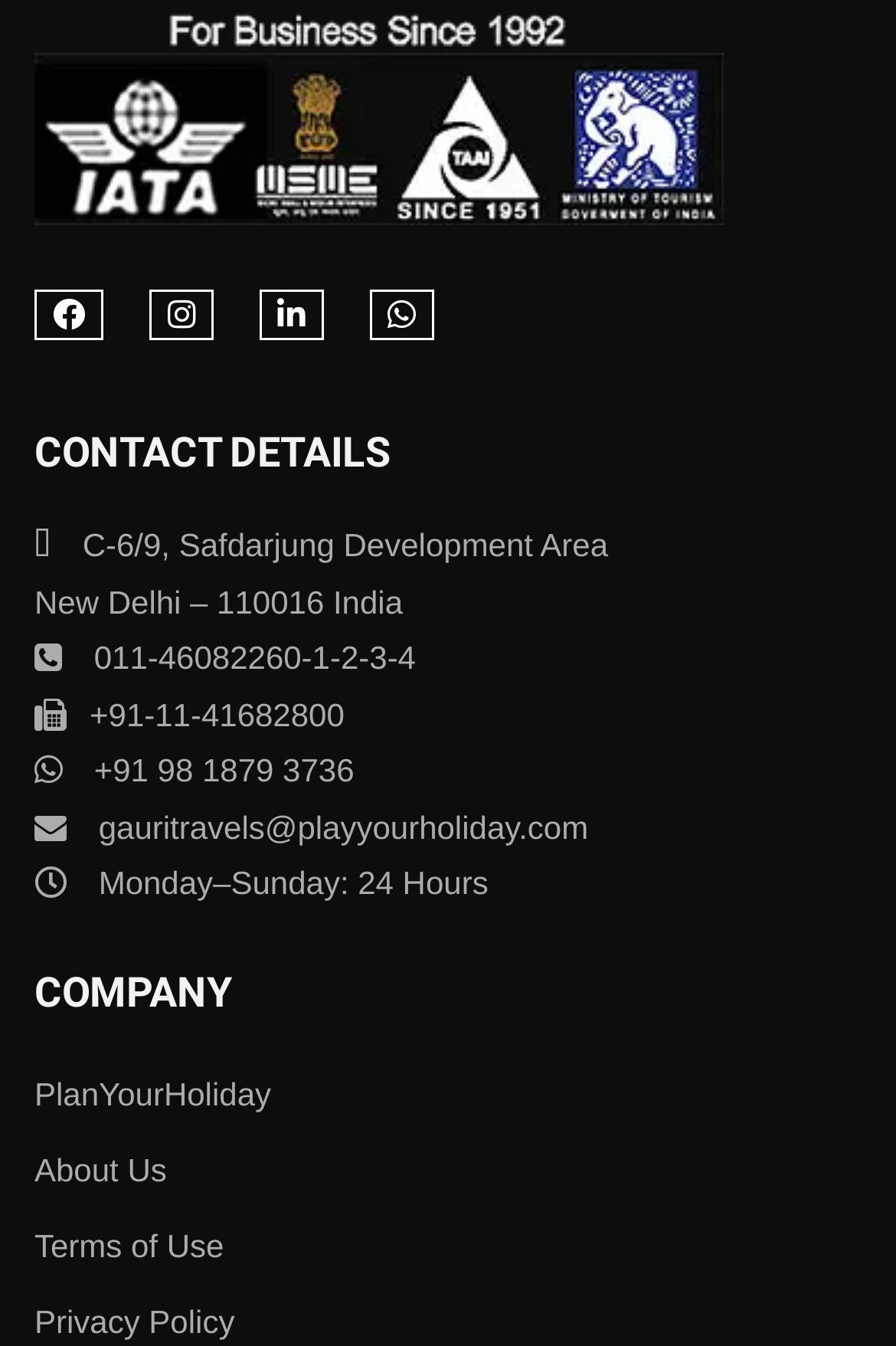What is the phone number of the company?
Look at the image and respond with a single word or a short phrase.

011-46082260-1-2-3-4